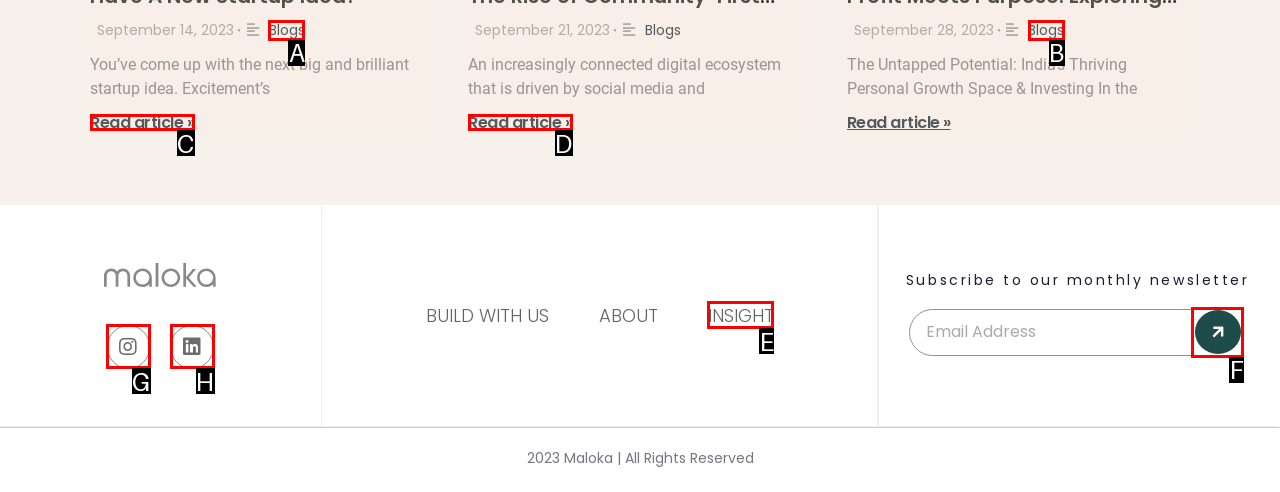Look at the description: Read article »
Determine the letter of the matching UI element from the given choices.

C